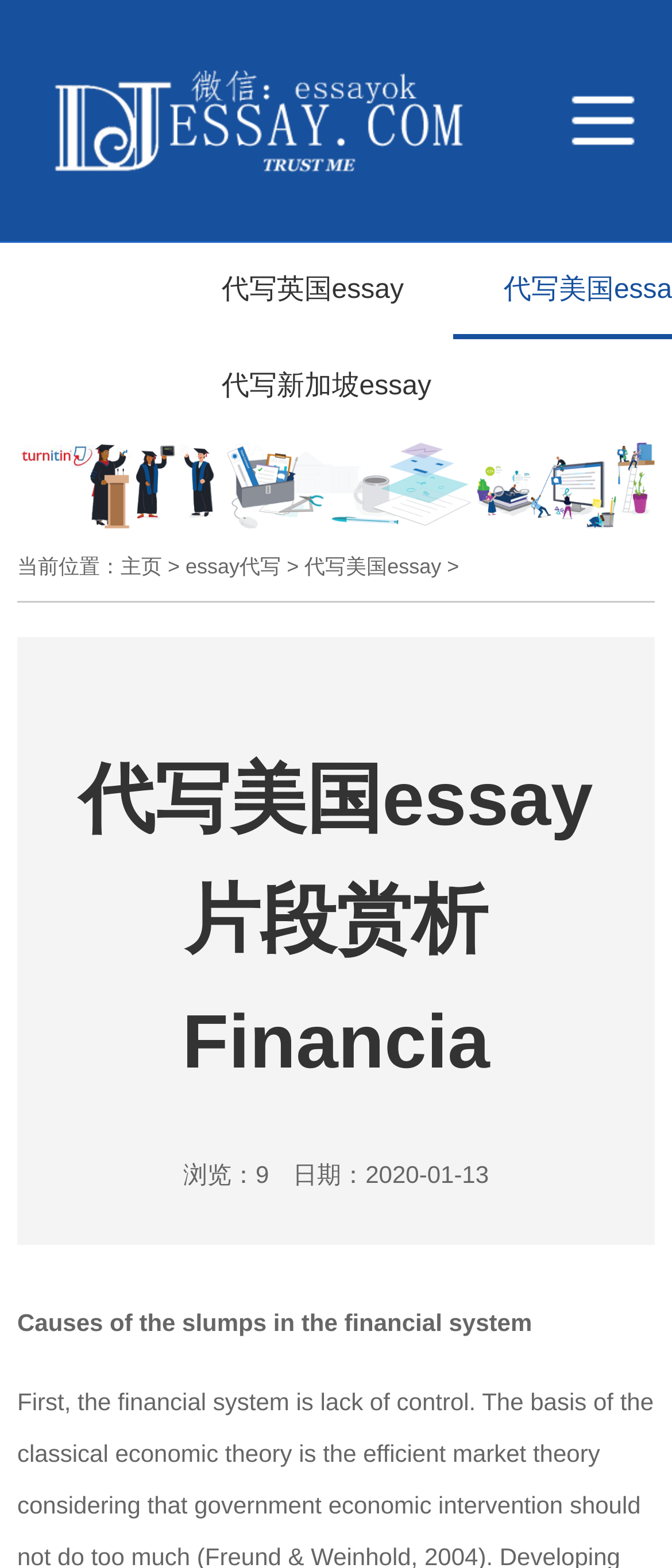Determine the bounding box coordinates for the area that needs to be clicked to fulfill this task: "Purchase summarize.tech Premium". The coordinates must be given as four float numbers between 0 and 1, i.e., [left, top, right, bottom].

None